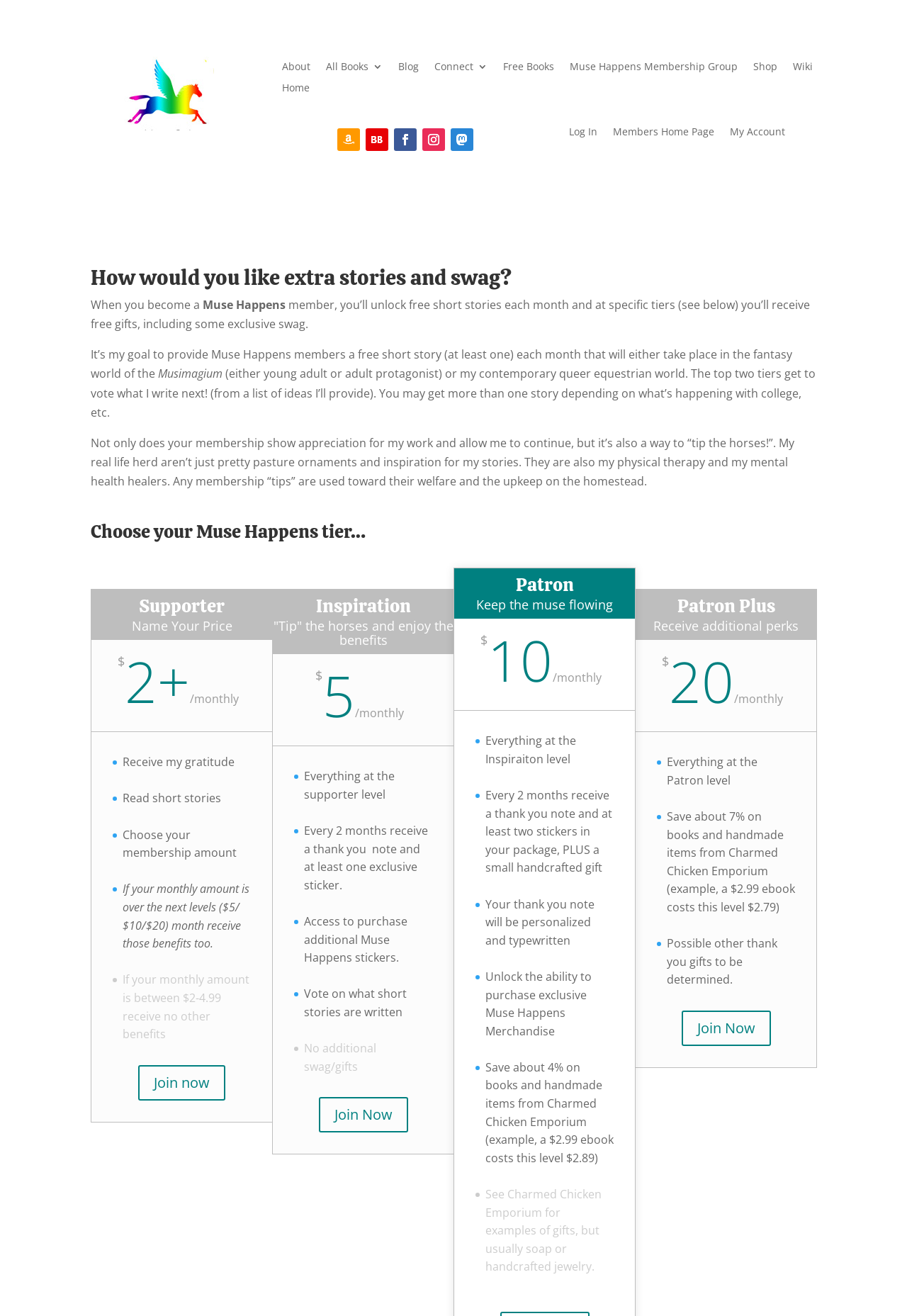Refer to the image and provide an in-depth answer to the question: 
How often do members receive short stories?

The frequency of short stories can be inferred from the text 'It’s my goal to provide Muse Happens members a free short story (at least one) each month...' which suggests that members will receive at least one short story per month.